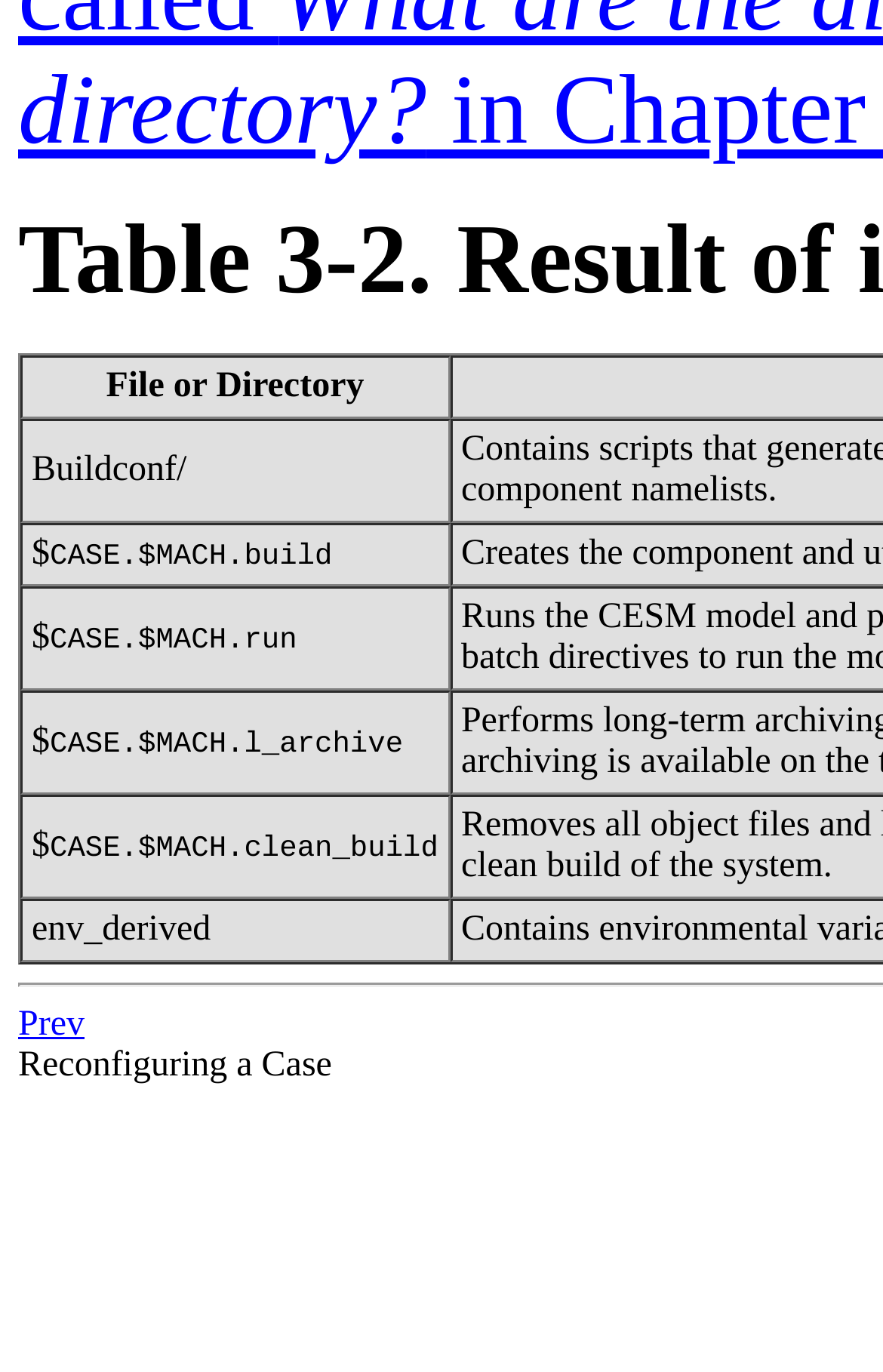From the webpage screenshot, identify the region described by Cycling glasses. Provide the bounding box coordinates as (top-left x, top-left y, bottom-right x, bottom-right y), with each value being a floating point number between 0 and 1.

None